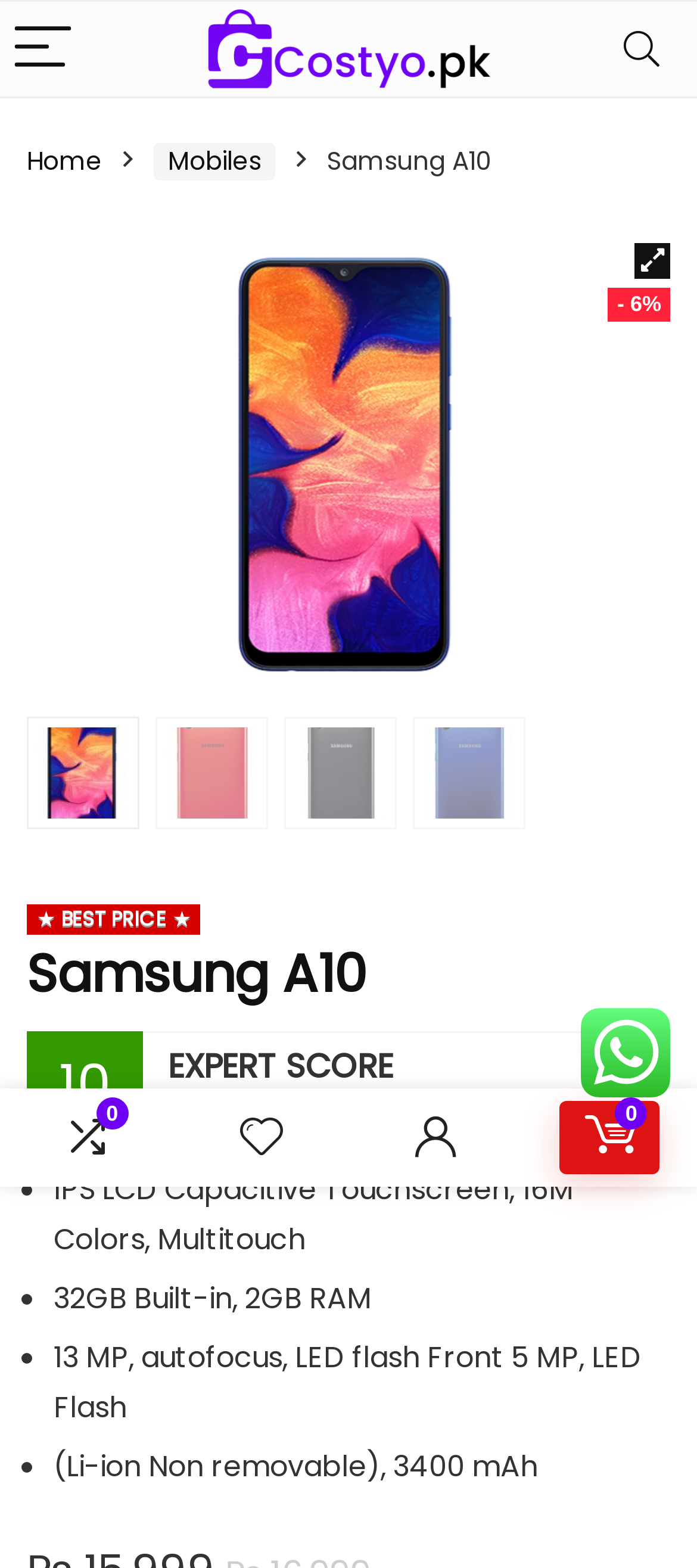How much RAM does Samsung Galaxy A10 have?
Using the image as a reference, give a one-word or short phrase answer.

2GB